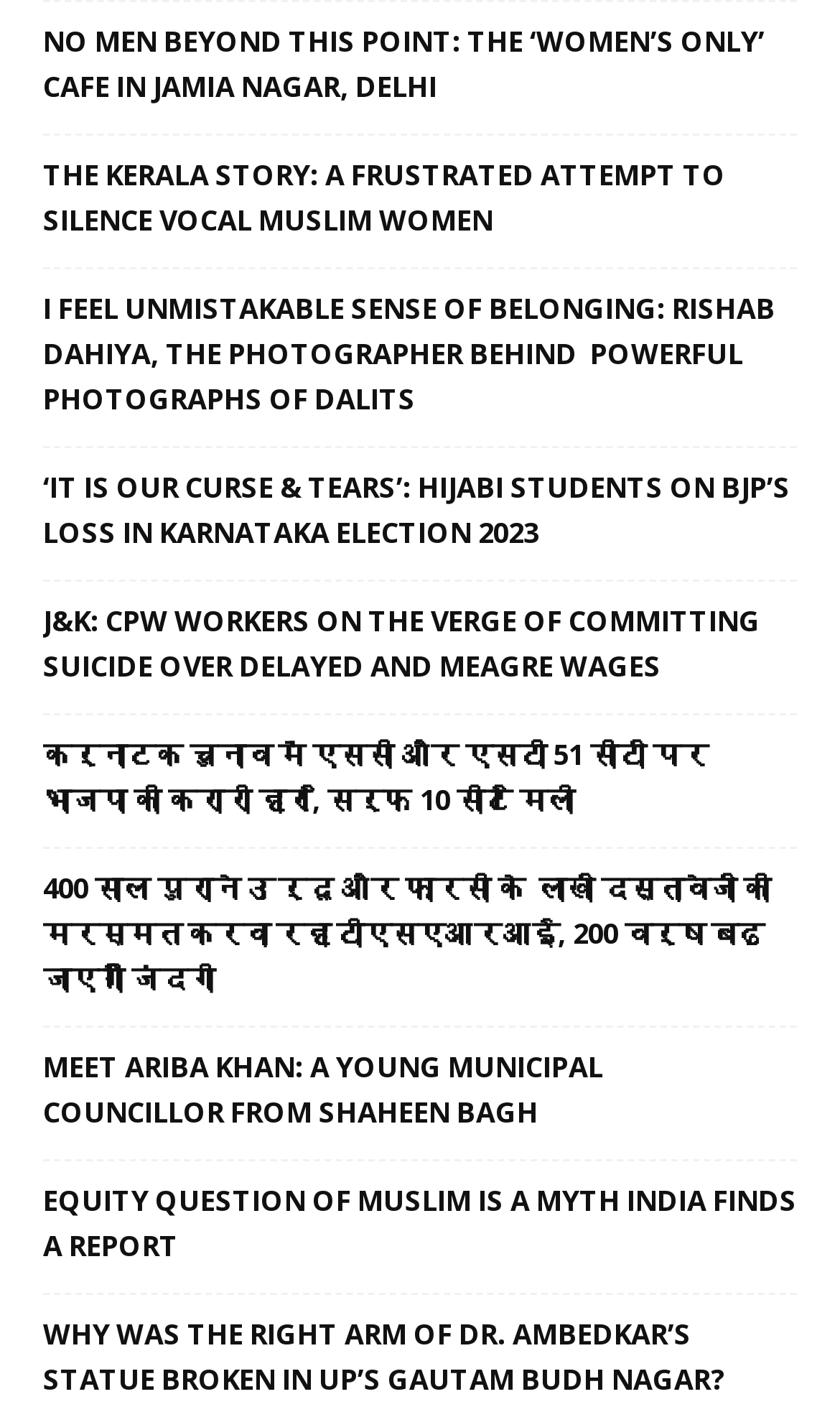Could you provide the bounding box coordinates for the portion of the screen to click to complete this instruction: "Explore the 'P7G' link"?

None